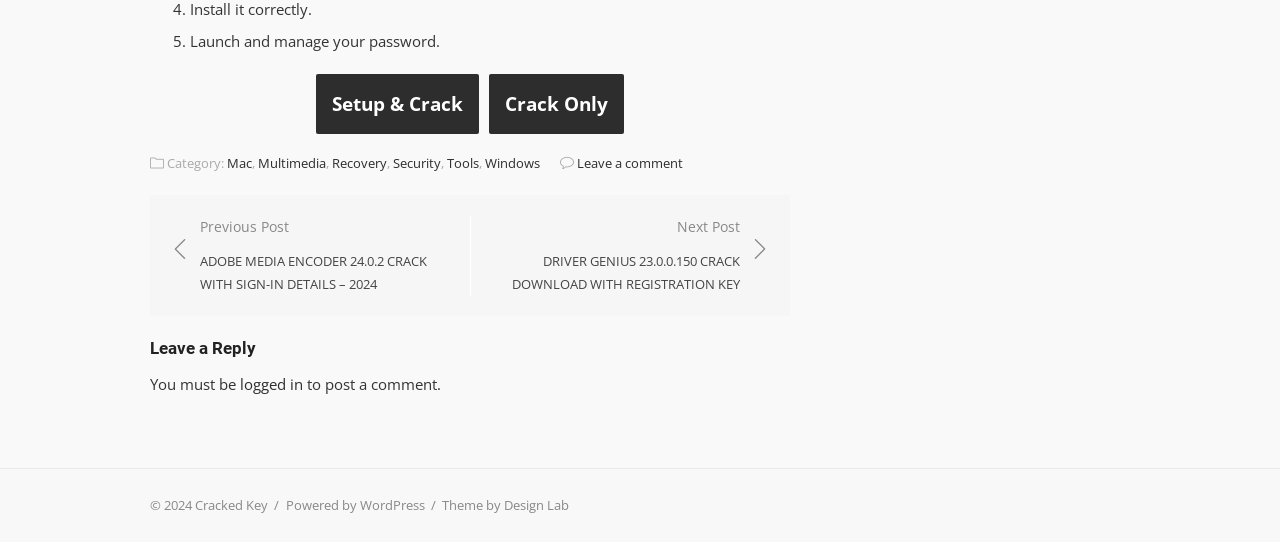Using the webpage screenshot, find the UI element described by Windows. Provide the bounding box coordinates in the format (top-left x, top-left y, bottom-right x, bottom-right y), ensuring all values are floating point numbers between 0 and 1.

[0.379, 0.285, 0.422, 0.318]